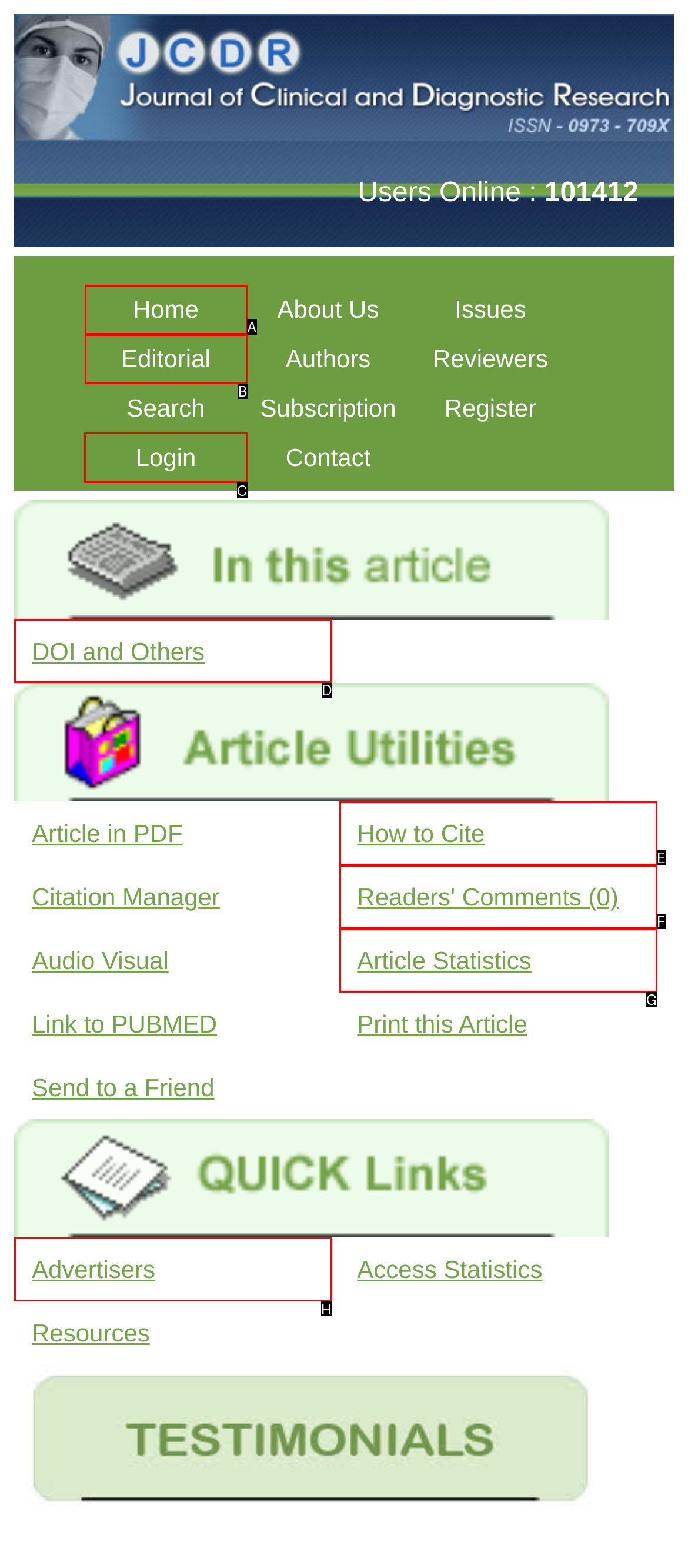For the instruction: login to the system, determine the appropriate UI element to click from the given options. Respond with the letter corresponding to the correct choice.

C